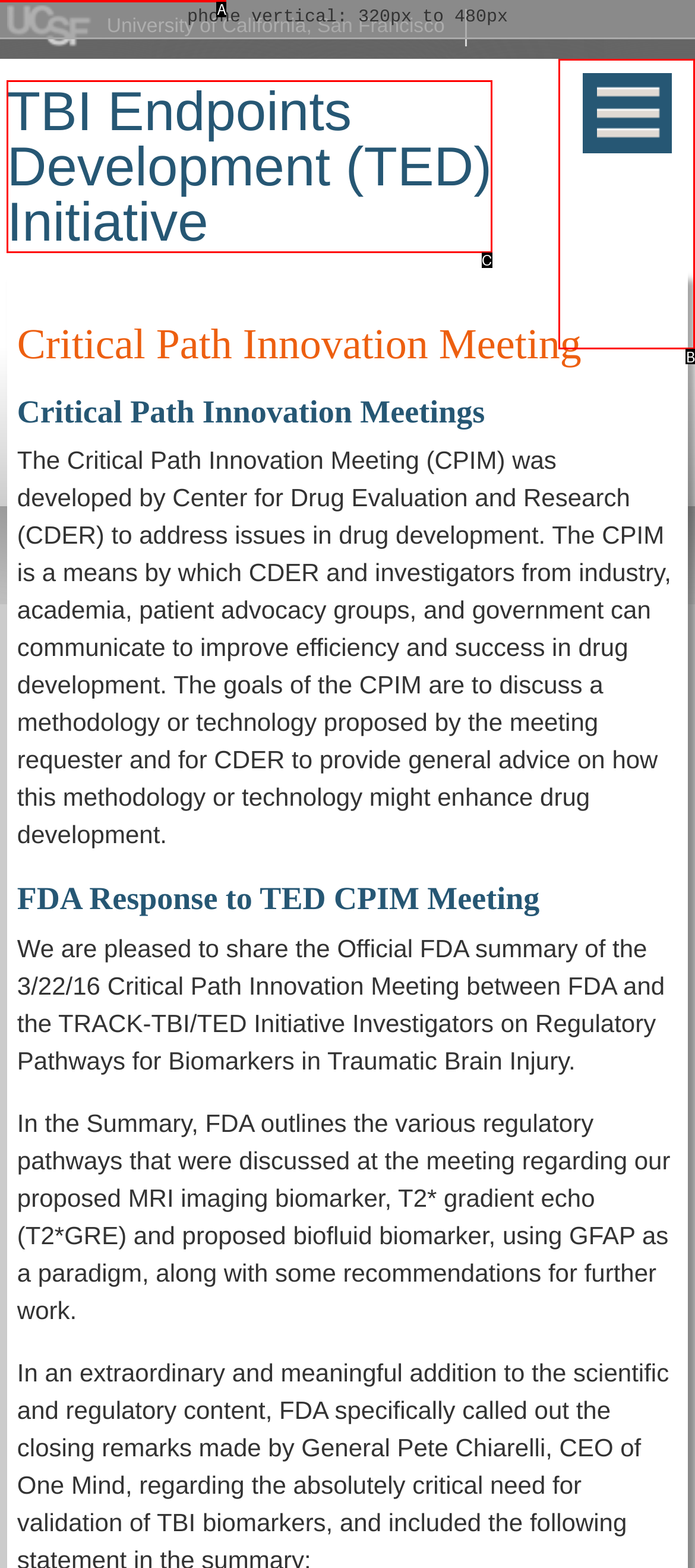Identify the HTML element that best fits the description: Skip to main content. Respond with the letter of the corresponding element.

A